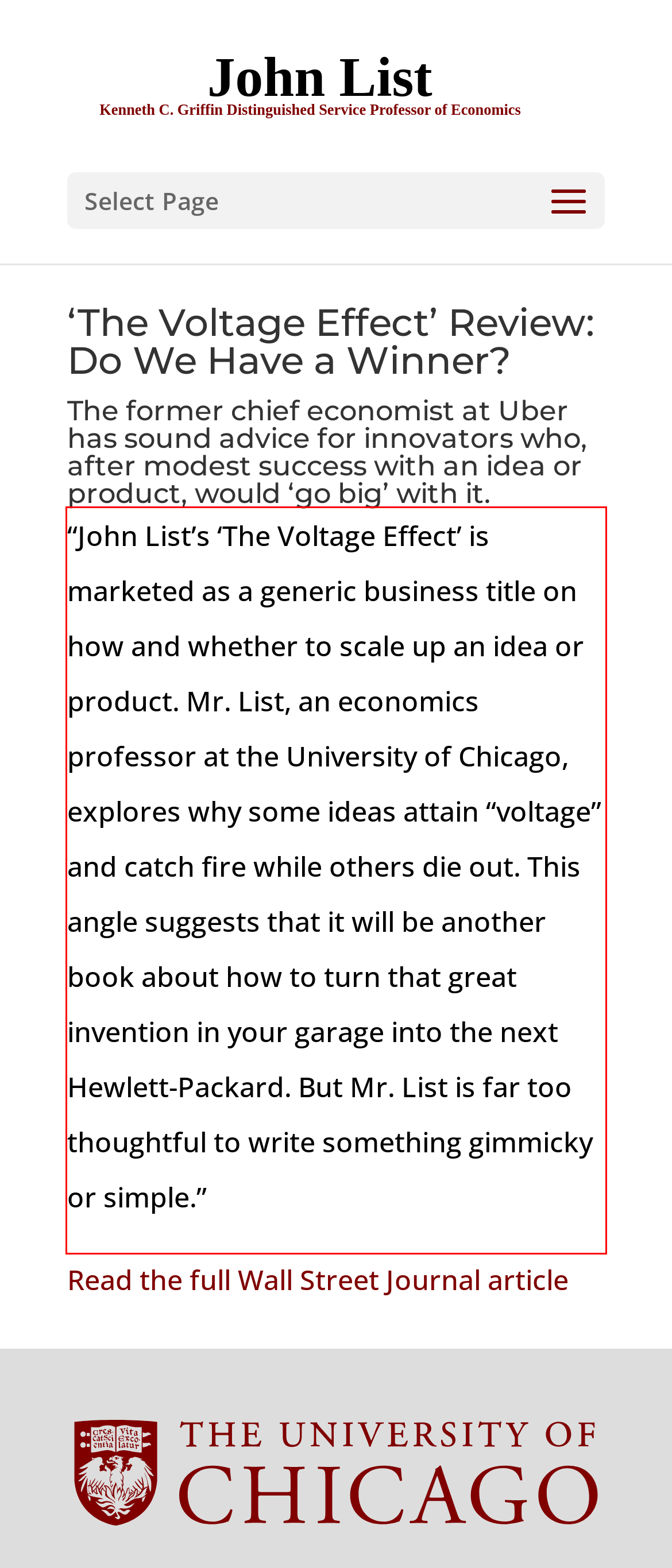By examining the provided screenshot of a webpage, recognize the text within the red bounding box and generate its text content.

“John List’s ‘The Voltage Effect’ is marketed as a generic business title on how and whether to scale up an idea or product. Mr. List, an economics professor at the University of Chicago, explores why some ideas attain “voltage” and catch fire while others die out. This angle suggests that it will be another book about how to turn that great invention in your garage into the next Hewlett-Packard. But Mr. List is far too thoughtful to write something gimmicky or simple.”